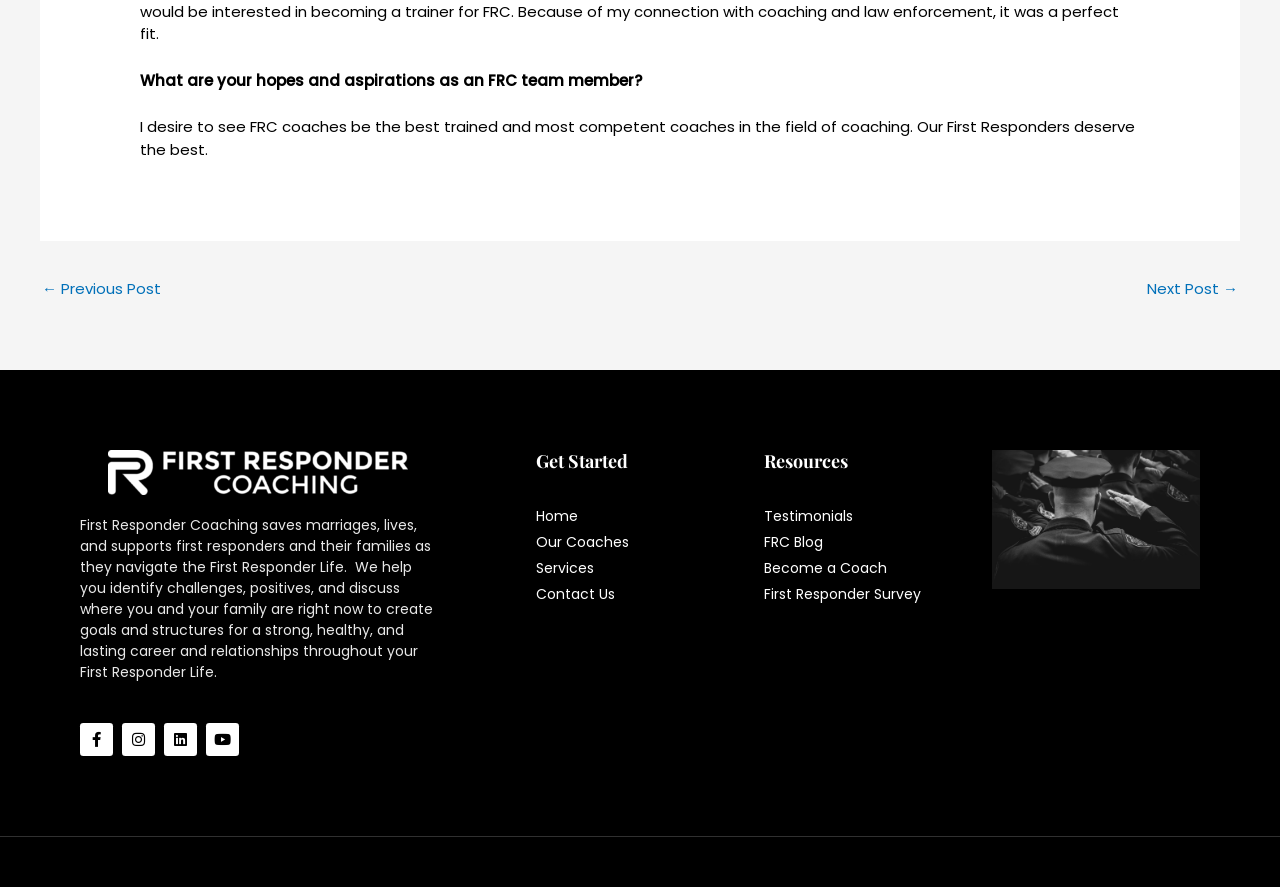Determine the bounding box coordinates for the element that should be clicked to follow this instruction: "Click on the 'Home' link". The coordinates should be given as four float numbers between 0 and 1, in the format [left, top, right, bottom].

[0.419, 0.571, 0.581, 0.594]